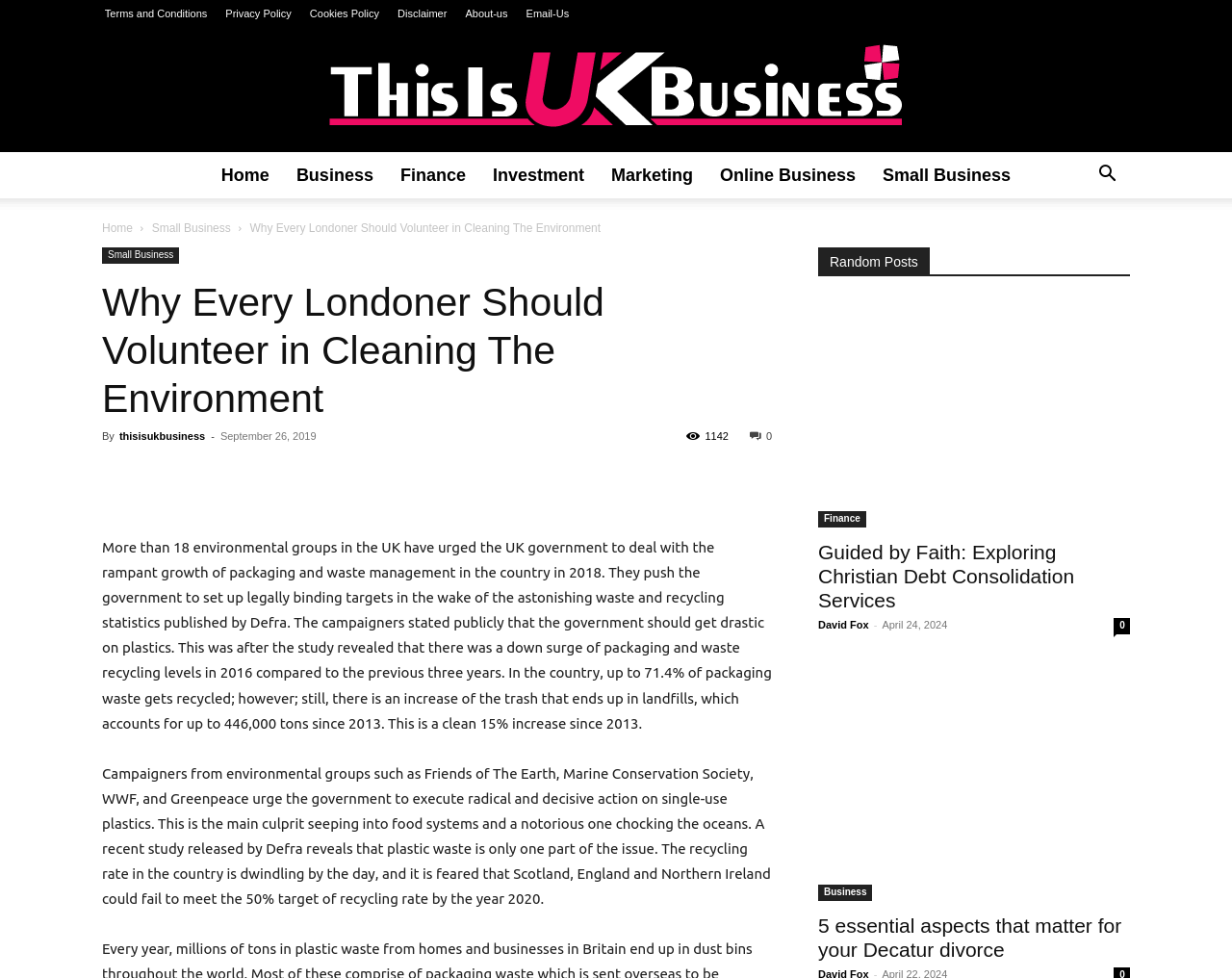What is the main culprit of plastic waste in food systems and oceans?
Please answer using one word or phrase, based on the screenshot.

Single-use plastics